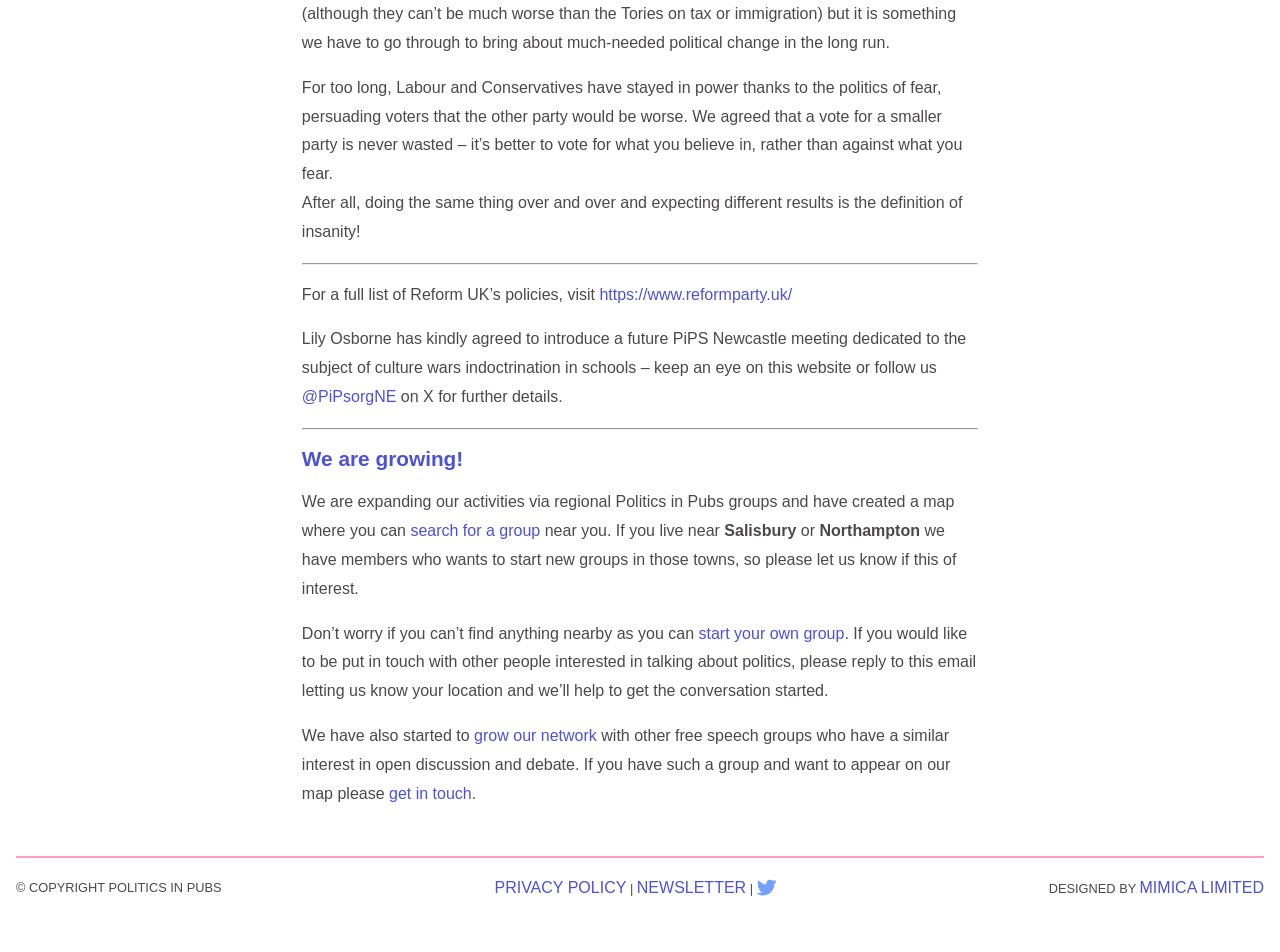Identify the bounding box coordinates of the region I need to click to complete this instruction: "get in touch with other free speech groups".

[0.304, 0.824, 0.369, 0.842]